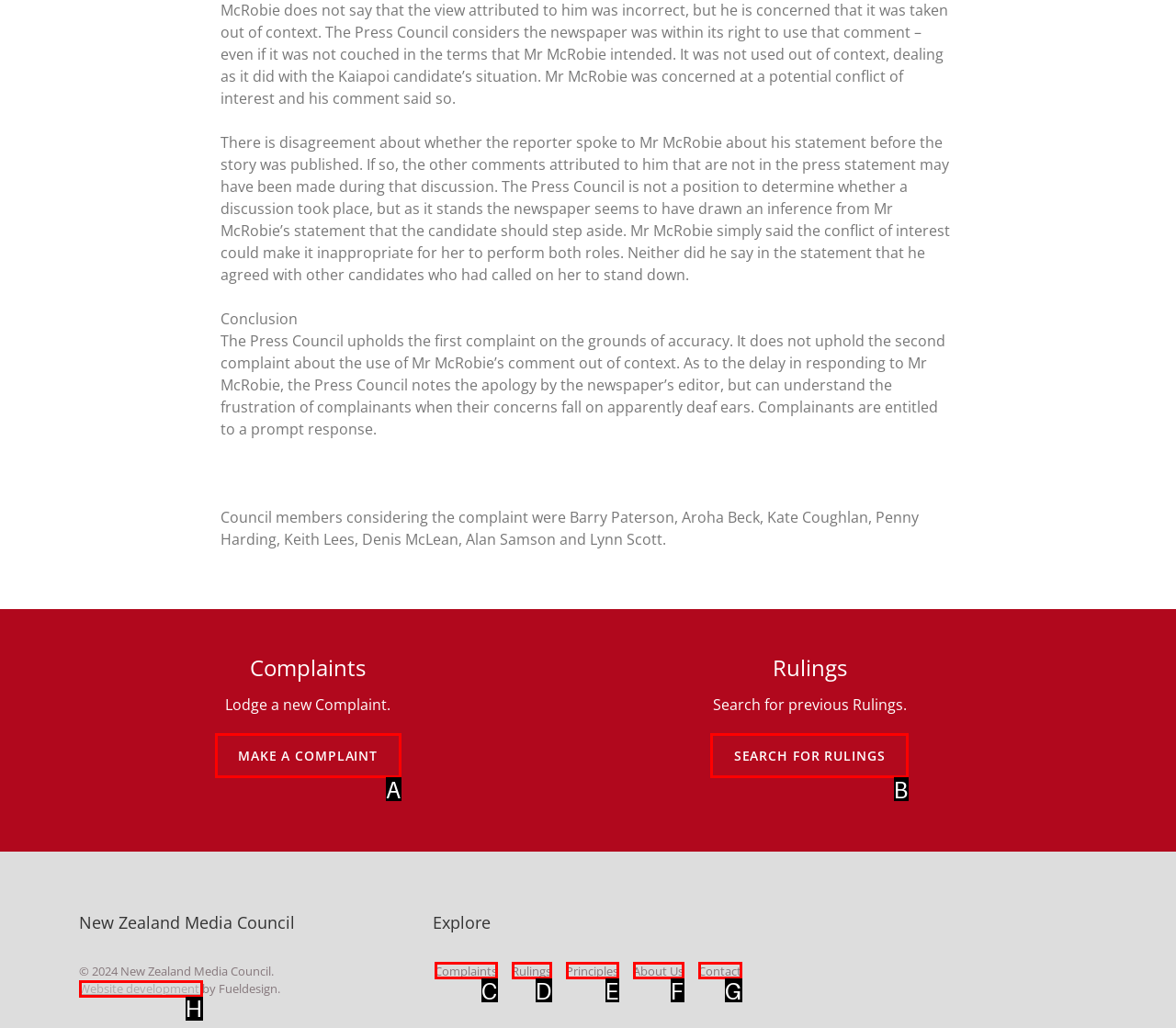Select the HTML element that corresponds to the description: Website development. Answer with the letter of the matching option directly from the choices given.

H